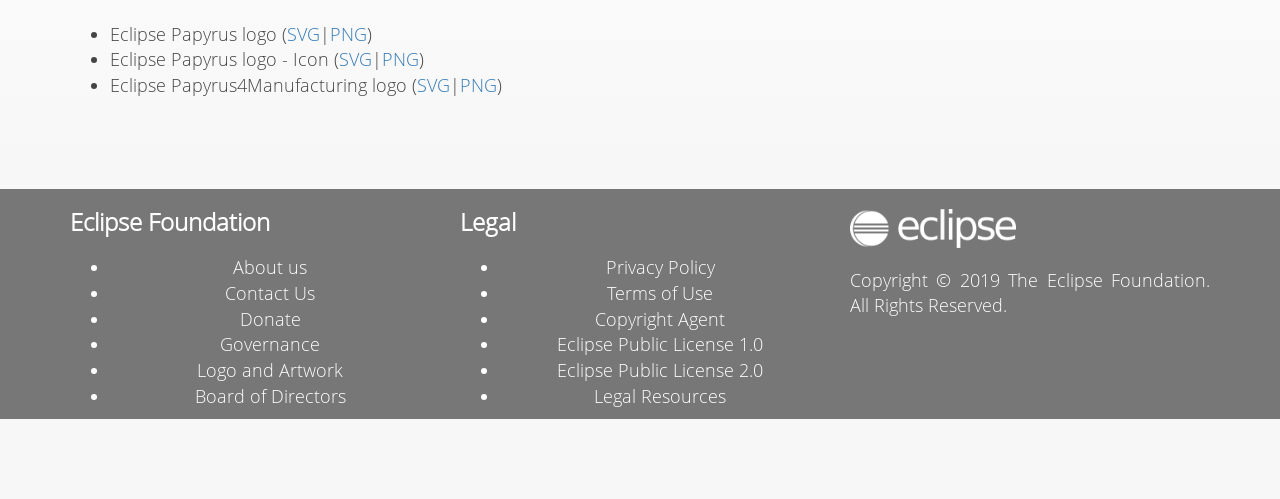What is the logo format offered for Eclipse Papyrus? Please answer the question using a single word or phrase based on the image.

SVG, PNG